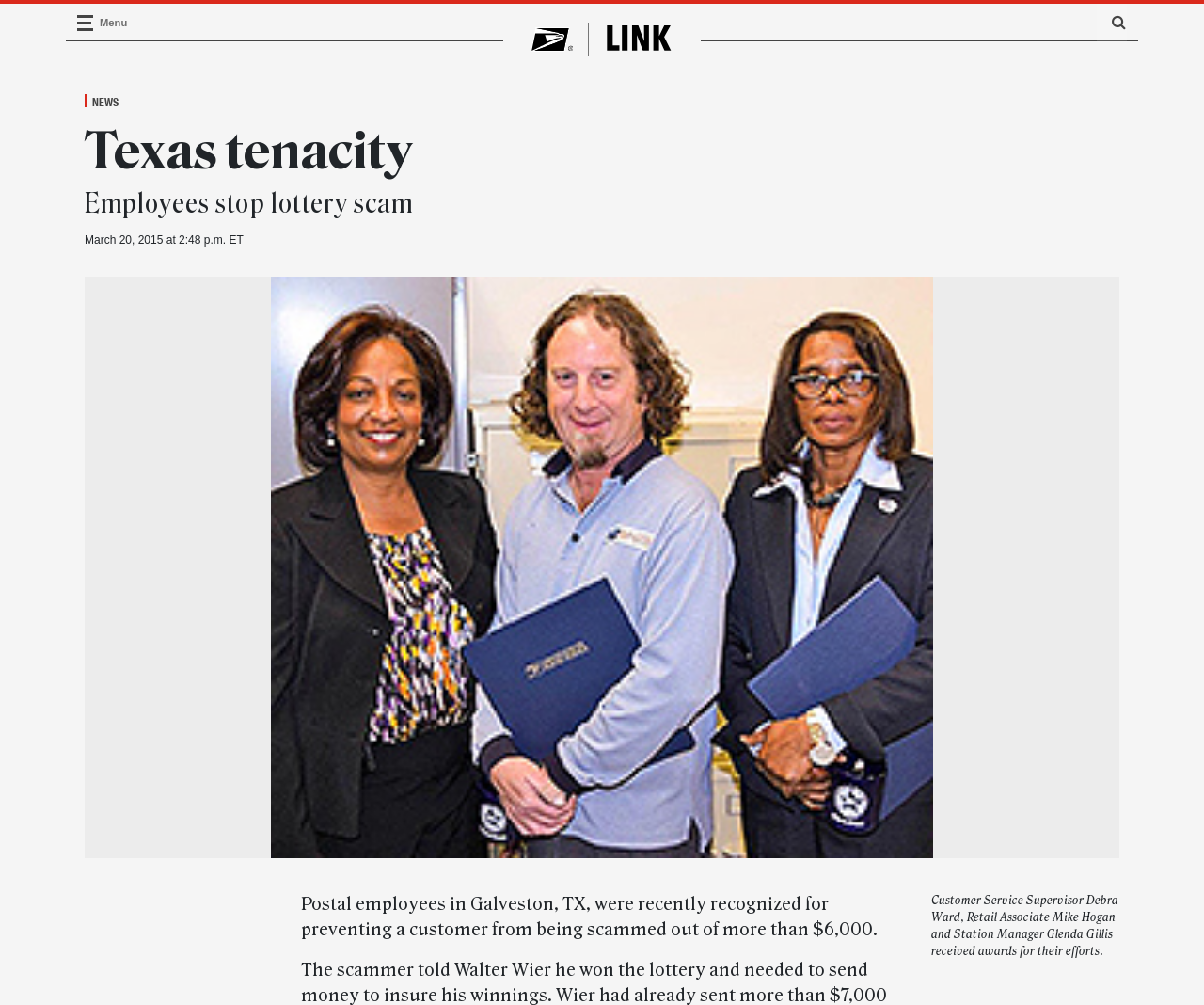What are the employees recognized for?
Respond with a short answer, either a single word or a phrase, based on the image.

Preventing a customer from being scammed